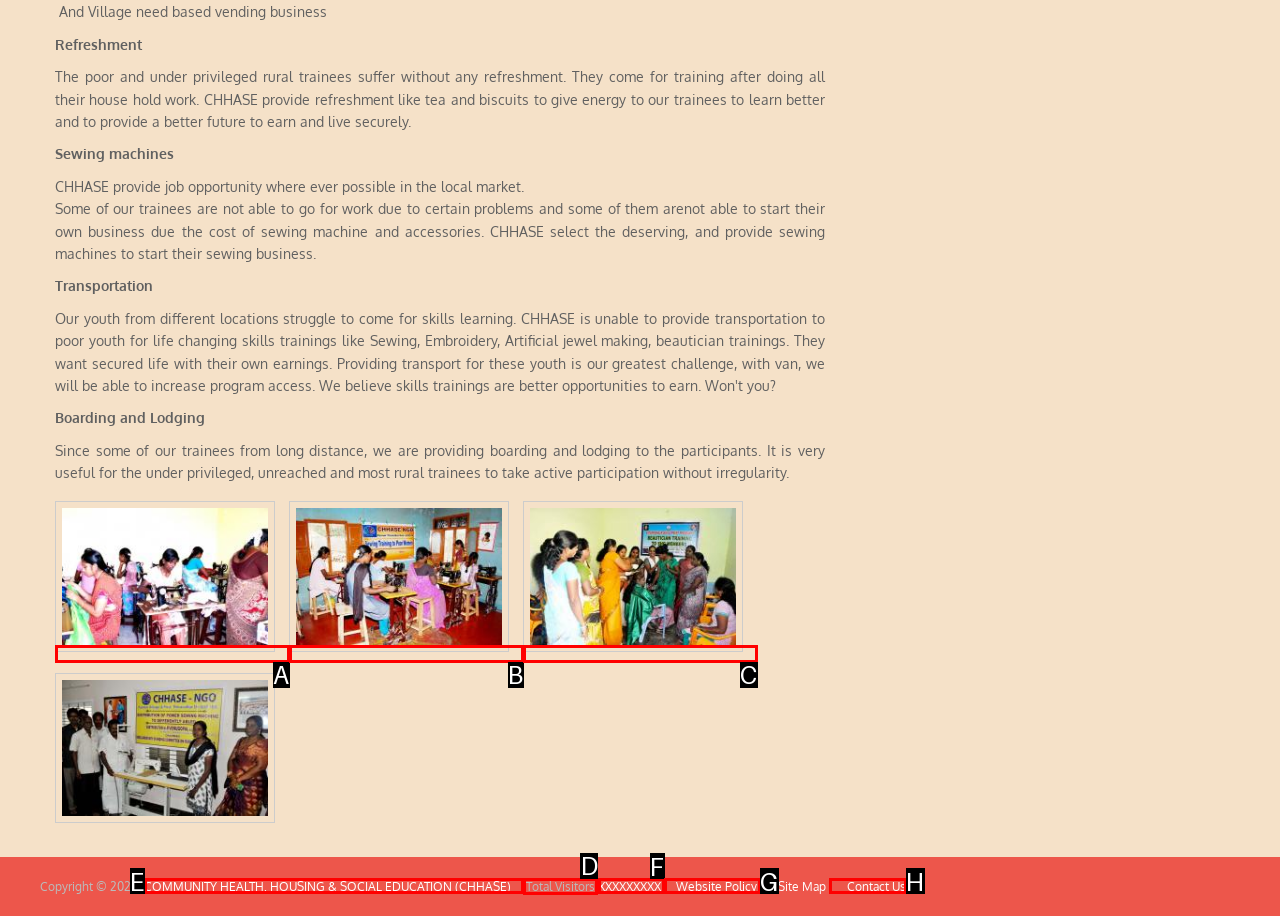Determine the HTML element to be clicked to complete the task: Check Total Visitors. Answer by giving the letter of the selected option.

D